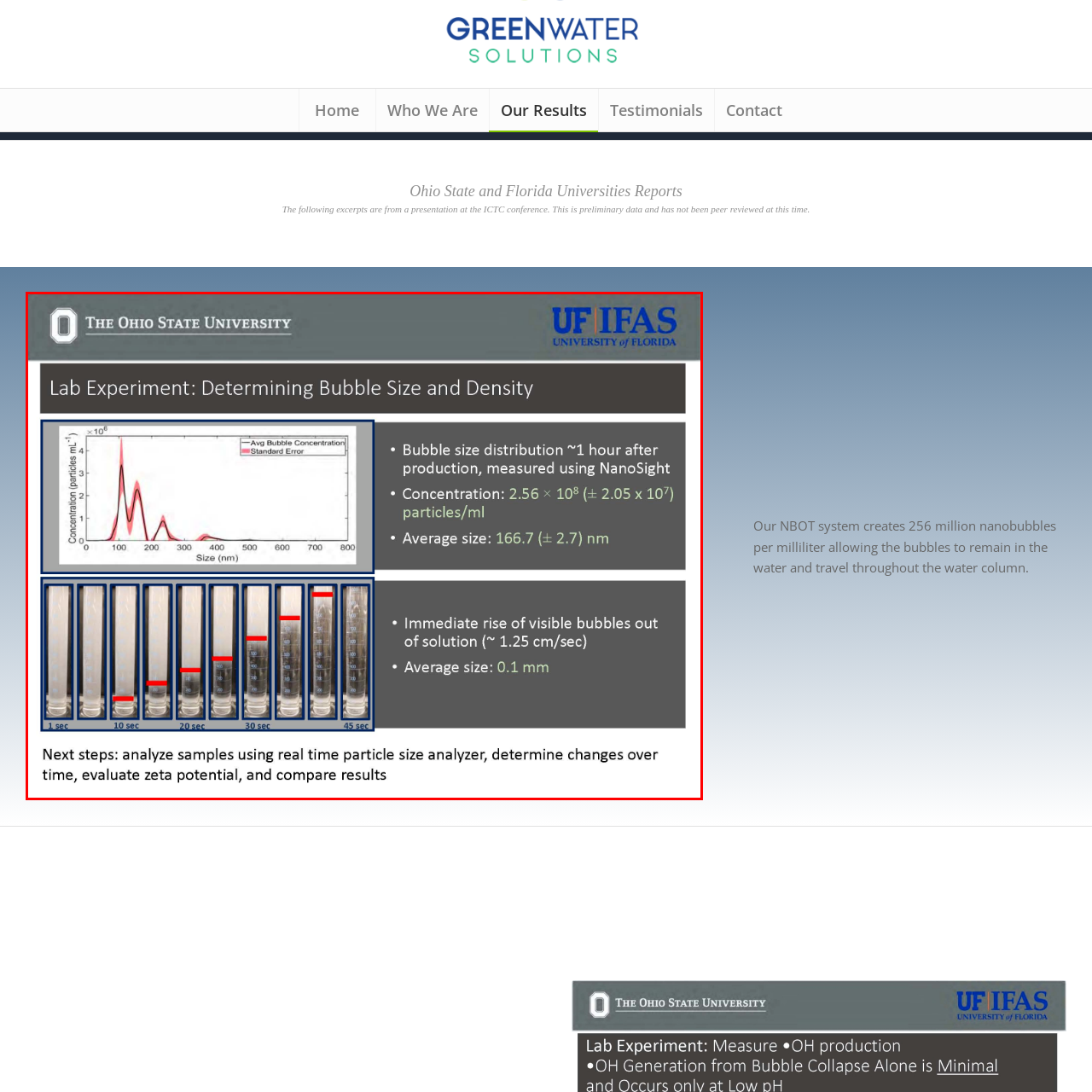Concentrate on the image area surrounded by the red border and answer the following question comprehensively: What is the average bubble rise rate?

The experiment records an average bubble rise rate of approximately 1.25 cm/sec, which is specified in the description of the visible bubble rise in the solution.